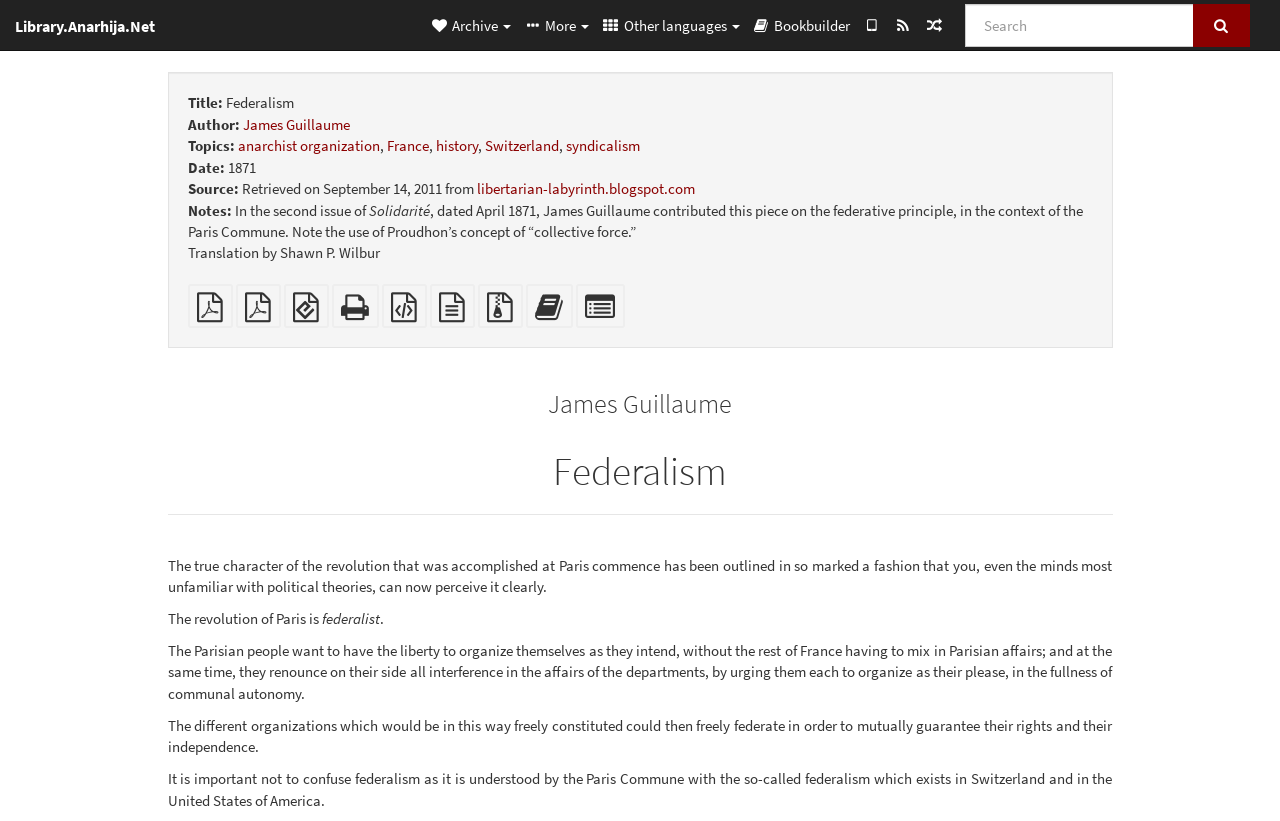Can you identify the bounding box coordinates of the clickable region needed to carry out this instruction: 'View the article in EPUB format'? The coordinates should be four float numbers within the range of 0 to 1, stated as [left, top, right, bottom].

[0.221, 0.369, 0.257, 0.392]